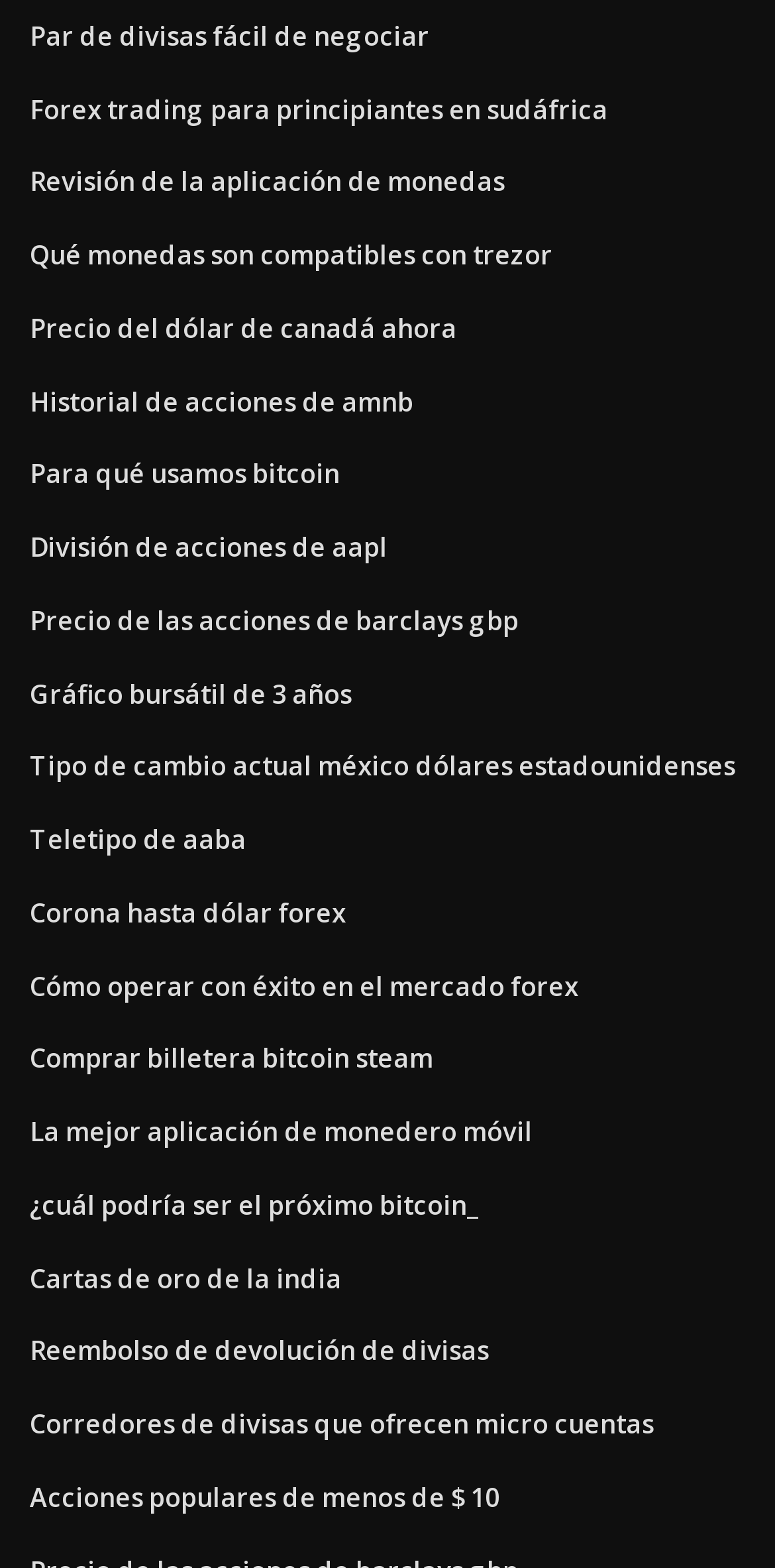Please identify the bounding box coordinates of the region to click in order to complete the given instruction: "Click on the FEATURES link". The coordinates should be four float numbers between 0 and 1, i.e., [left, top, right, bottom].

None